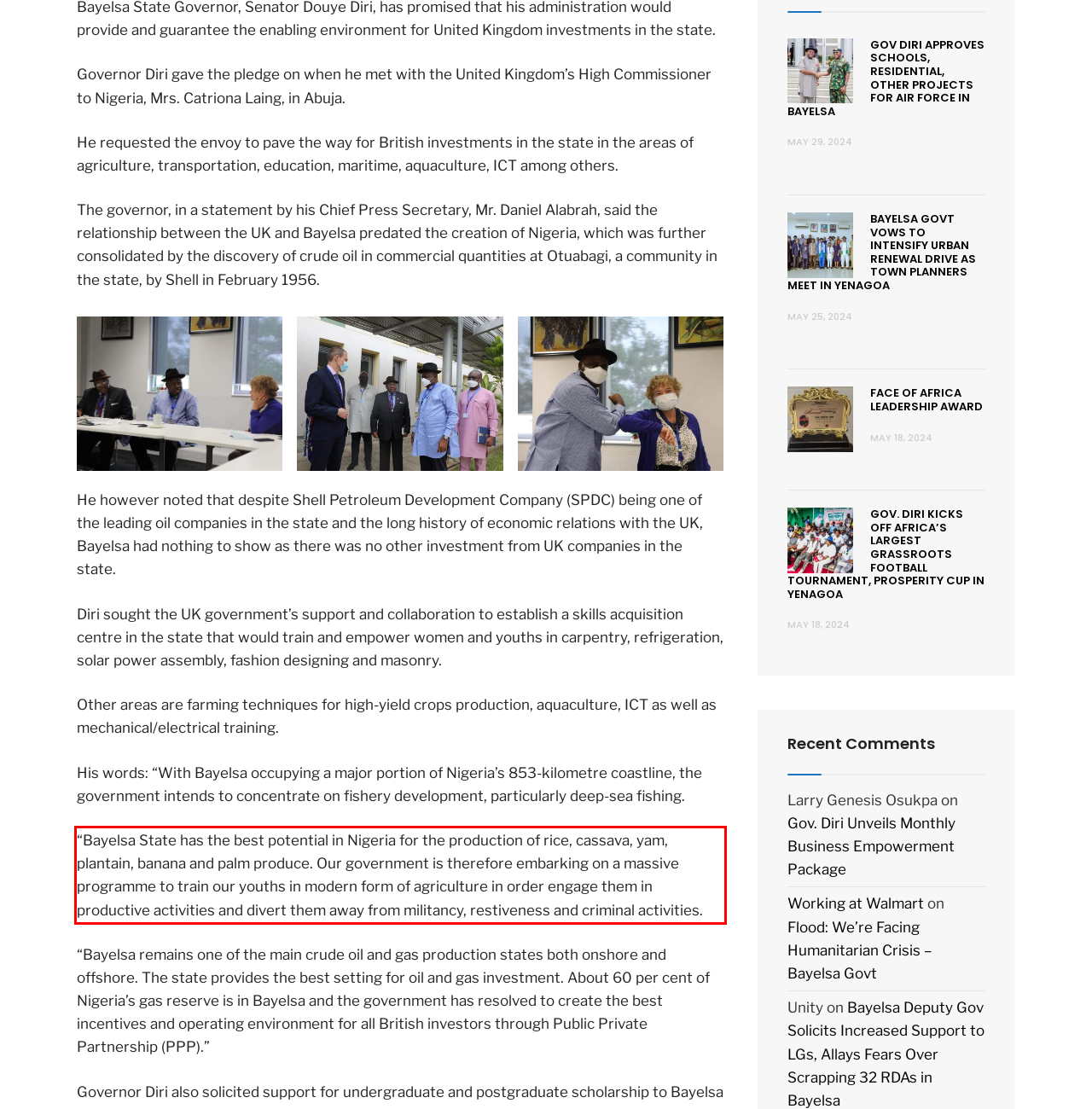You have a screenshot of a webpage, and there is a red bounding box around a UI element. Utilize OCR to extract the text within this red bounding box.

“Bayelsa State has the best potential in Nigeria for the production of rice, cassava, yam, plantain, banana and palm produce. Our government is therefore embarking on a massive programme to train our youths in modern form of agriculture in order engage them in productive activities and divert them away from militancy, restiveness and criminal activities.